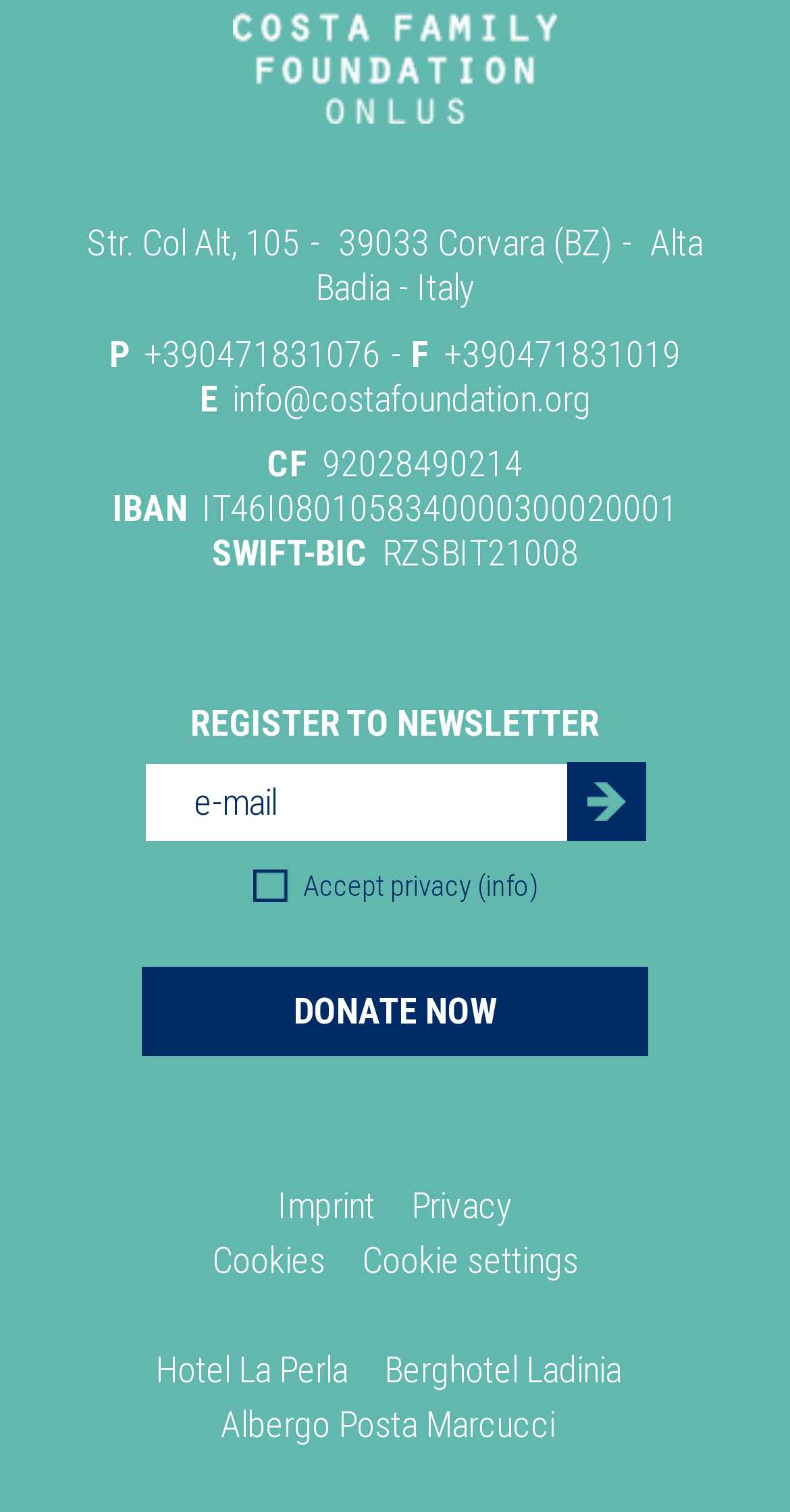Use the information in the screenshot to answer the question comprehensively: What is the phone number of Costa Foundation?

I found the phone number by examining the static text elements on the page, which include a phone number with the country code +39 and a local number.